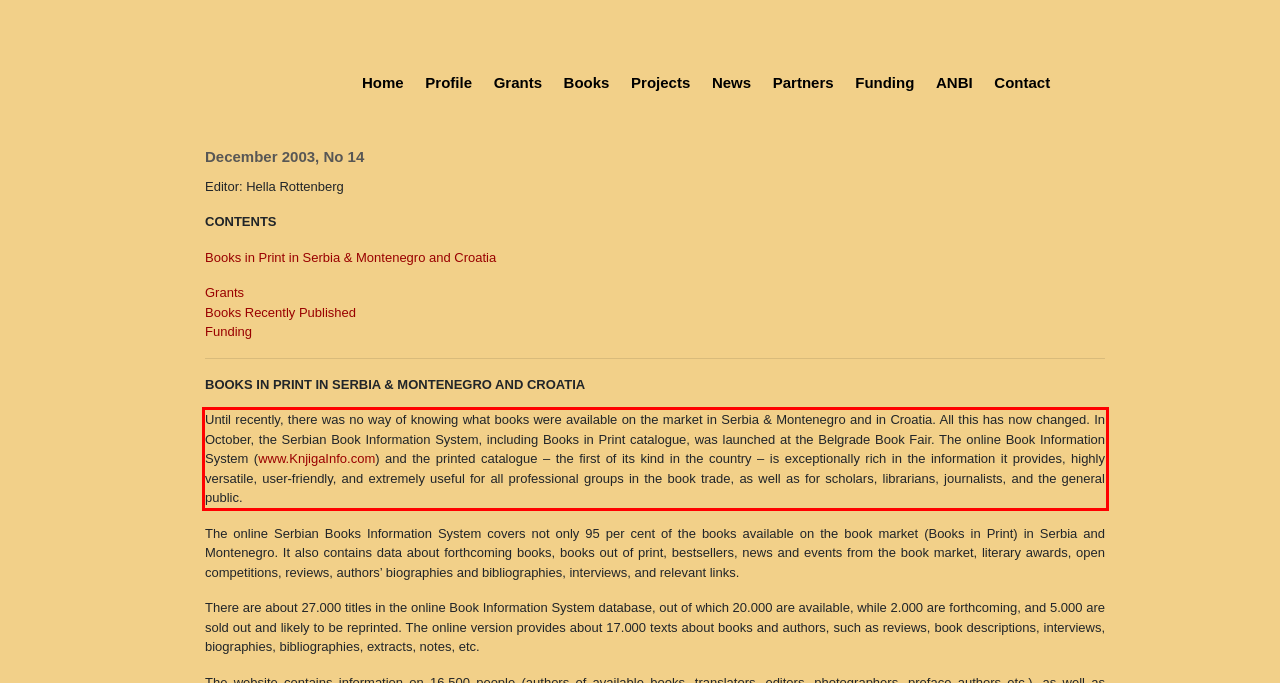You are provided with a screenshot of a webpage that includes a UI element enclosed in a red rectangle. Extract the text content inside this red rectangle.

Until recently, there was no way of knowing what books were available on the market in Serbia & Montenegro and in Croatia. All this has now changed. In October, the Serbian Book Information System, including Books in Print catalogue, was launched at the Belgrade Book Fair. The online Book Information System (www.KnjigaInfo.com) and the printed catalogue – the first of its kind in the country – is exceptionally rich in the information it provides, highly versatile, user-friendly, and extremely useful for all professional groups in the book trade, as well as for scholars, librarians, journalists, and the general public.